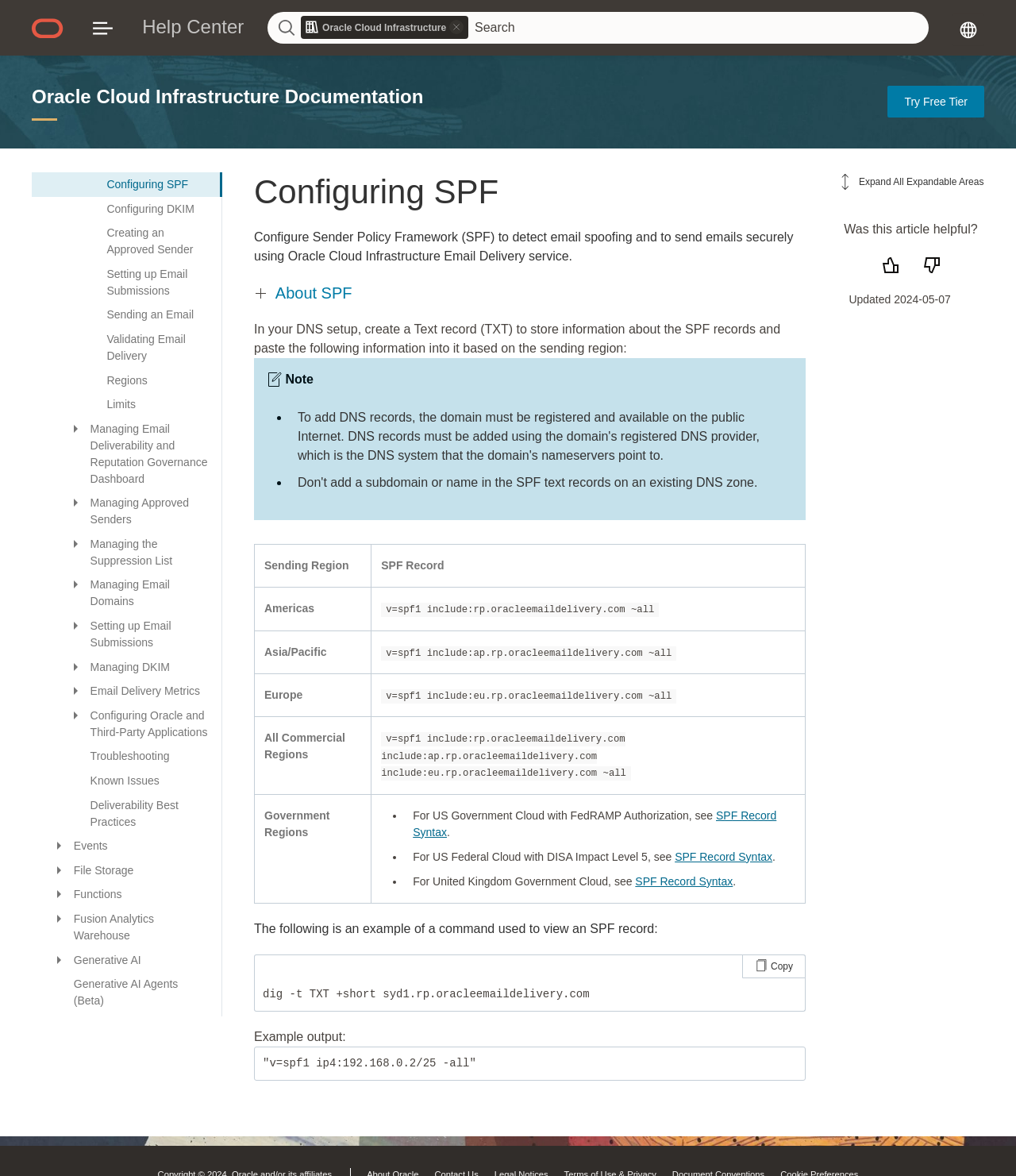Pinpoint the bounding box coordinates of the element to be clicked to execute the instruction: "Open the Governance Dashboard".

[0.065, 0.356, 0.084, 0.372]